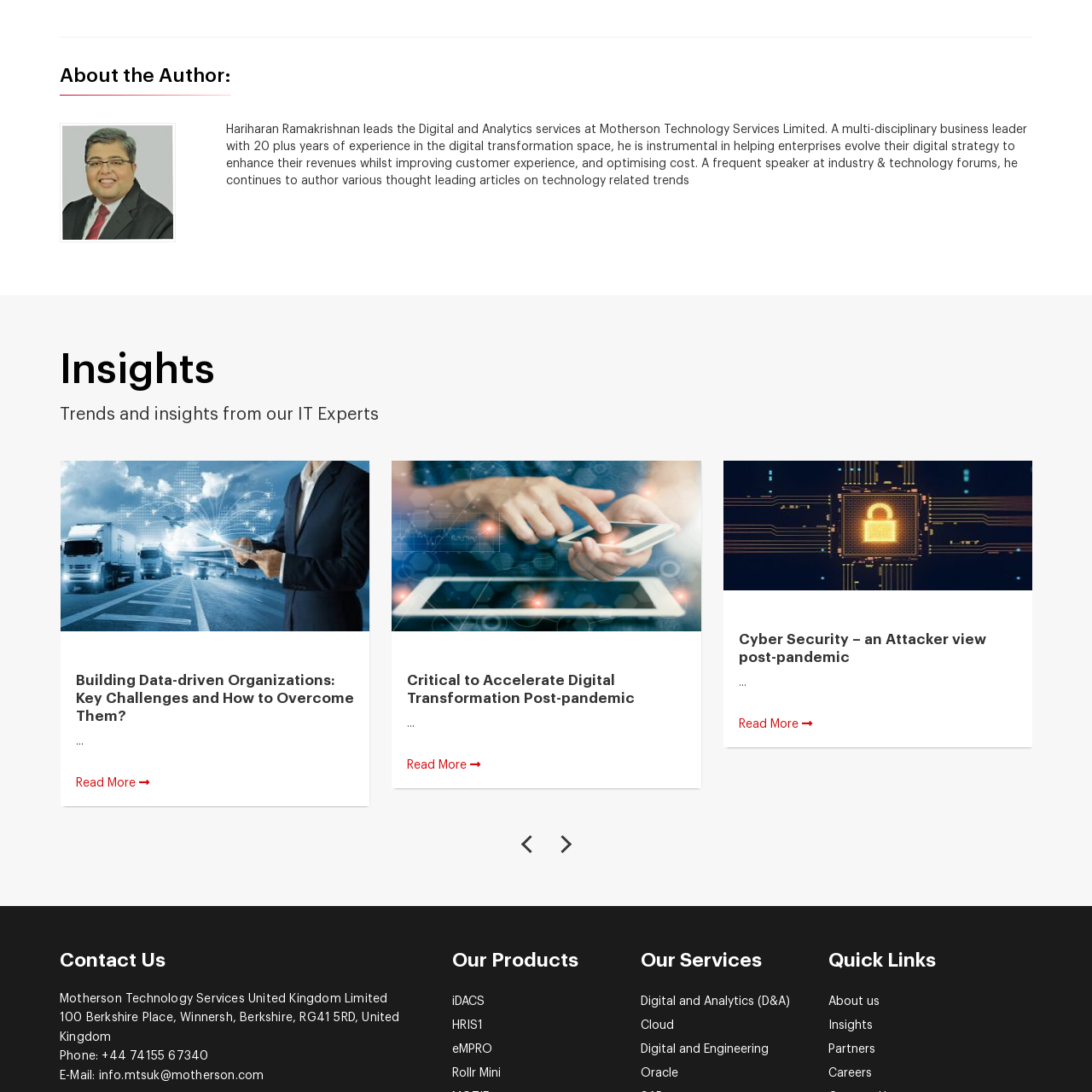Who is the leader in digital and analytics services?
View the image highlighted by the red bounding box and provide your answer in a single word or a brief phrase.

Motherson Technology Services Limited